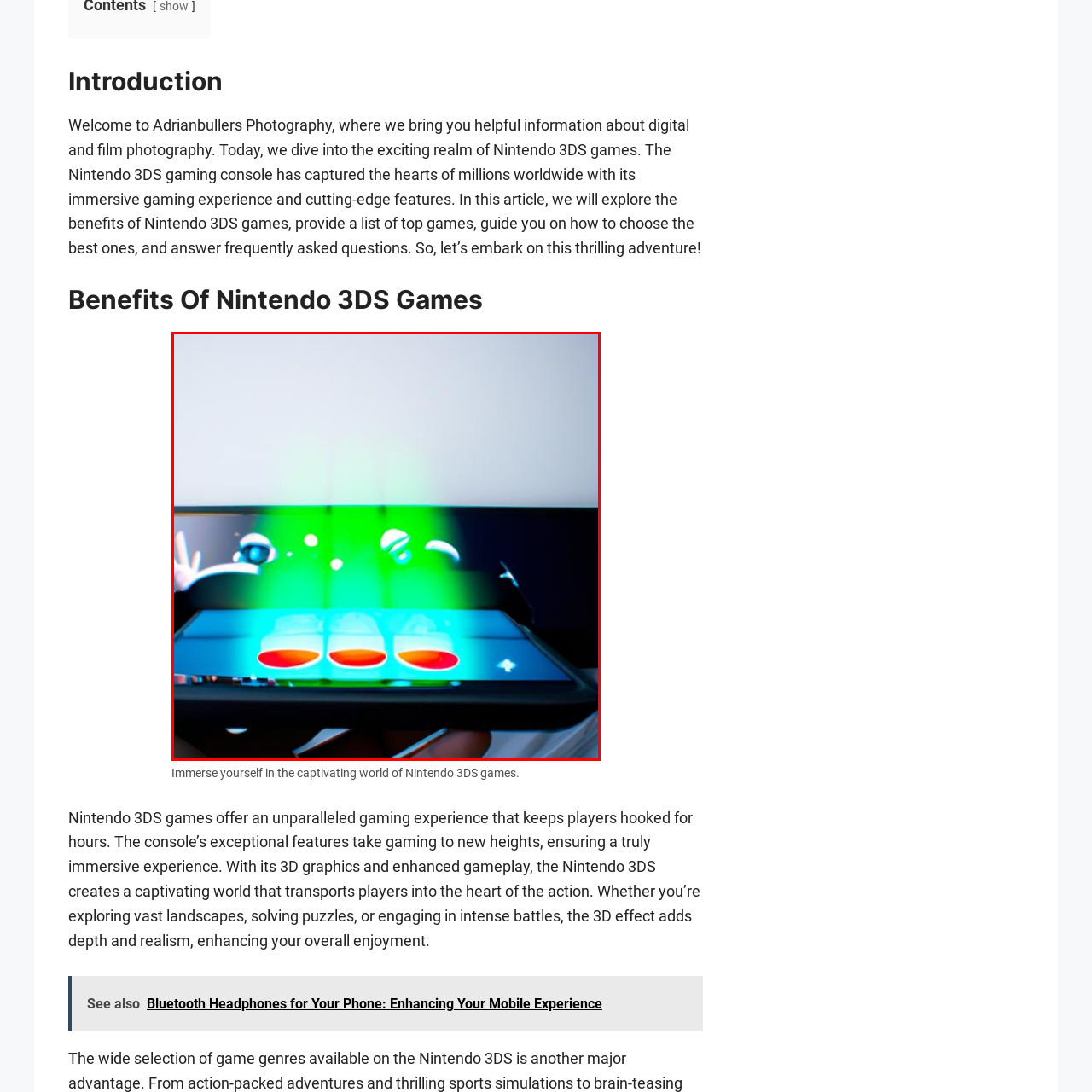Create a detailed narrative of the scene depicted inside the red-outlined image.

The image showcases a Nintendo 3DS gaming console, prominently featuring its vibrant screen that displays colorful graphics and animated elements. In the foreground, we see three buttons that are highlighted, possibly indicating interactive gameplay. Above the screen, there are visual effects, represented by bright green light beams, suggesting an immersive gaming experience that captures the excitement and engagement of players. This visual draws attention to the console's capabilities, showcasing the allure of Nintendo 3DS games, which offer an outstanding blend of graphics and gameplay that can transport users into captivating digital worlds.